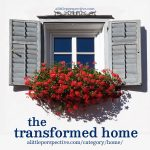Generate a detailed caption that encompasses all aspects of the image.

The image features a charming window with open wooden shutters, showcasing a vibrant display of red flowers that cascade gracefully from the window box. The blue window frames provide a striking contrast, enhancing the inviting atmosphere. Below the window, elegantly styled text reads "the transformed home," indicating a theme of home improvement and transformation. The caption includes the URL "alittleperspective.com/category/home/" suggesting that this image is part of a broader collection focused on home-related topics. The overall aesthetic exudes warmth and inspiration, appealing to those interested in home decor and design.